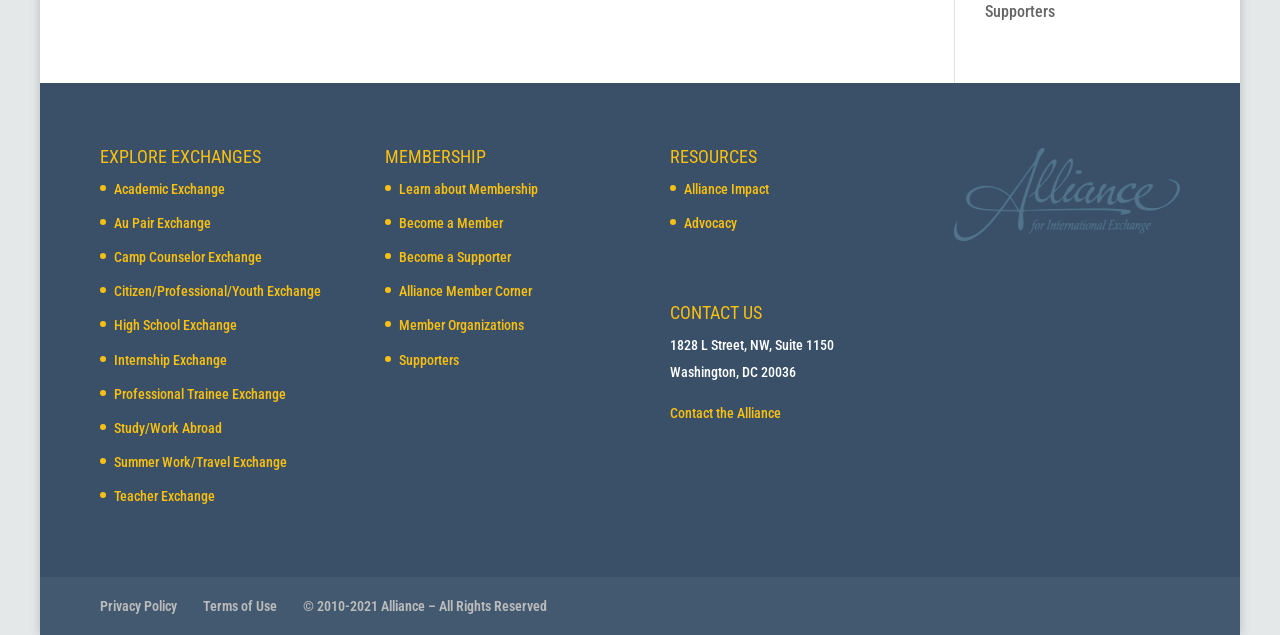What is the address of the Alliance?
Use the image to answer the question with a single word or phrase.

1828 L Street, NW, Suite 1150